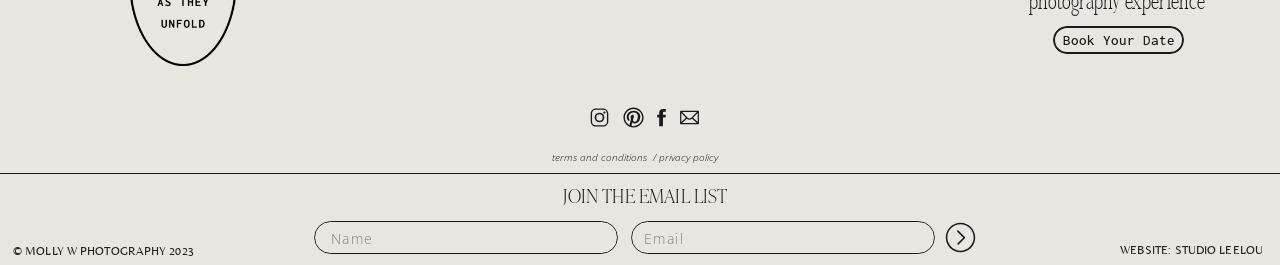Can you specify the bounding box coordinates of the area that needs to be clicked to fulfill the following instruction: "Check the 'JOIN THE EMAIL LIST' section"?

[0.427, 0.706, 0.582, 0.789]